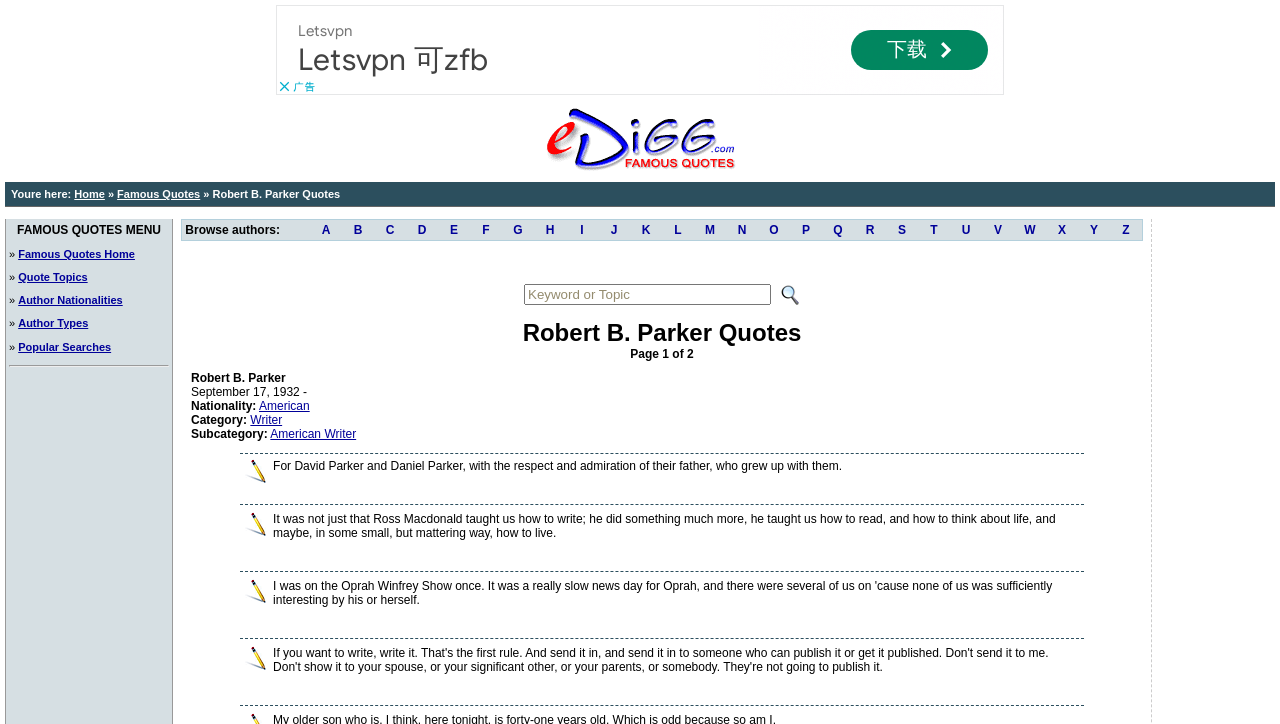Please specify the bounding box coordinates of the clickable region to carry out the following instruction: "Browse authors starting with 'A'". The coordinates should be four float numbers between 0 and 1, in the format [left, top, right, bottom].

[0.242, 0.304, 0.267, 0.331]